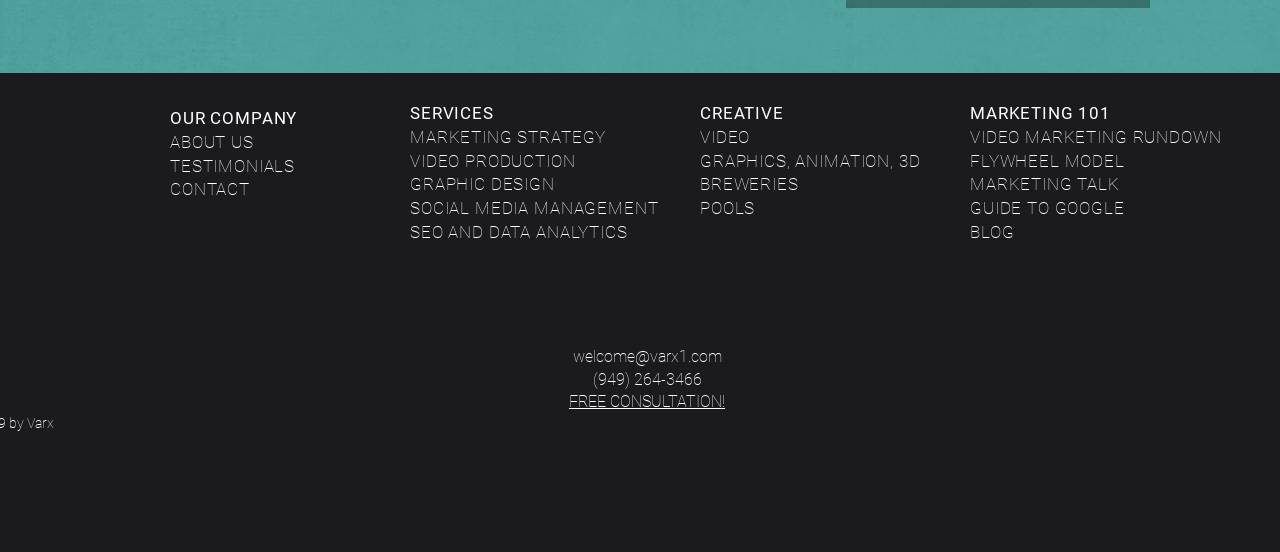Find the bounding box coordinates of the area to click in order to follow the instruction: "Click on ABOUT US".

[0.133, 0.239, 0.198, 0.275]